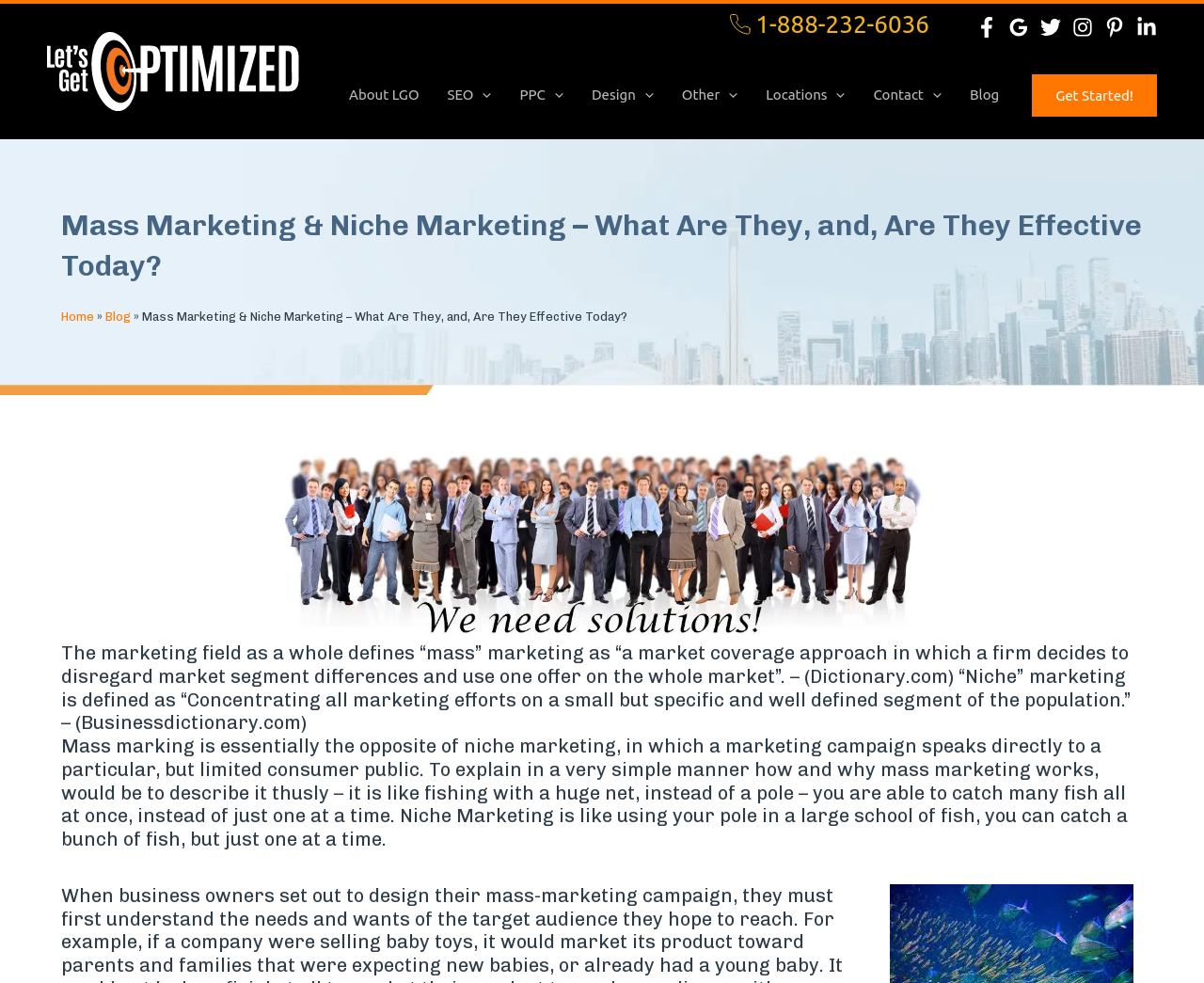Pinpoint the bounding box coordinates of the element to be clicked to execute the instruction: "Click the 'Get Started!' button".

[0.857, 0.075, 0.961, 0.118]